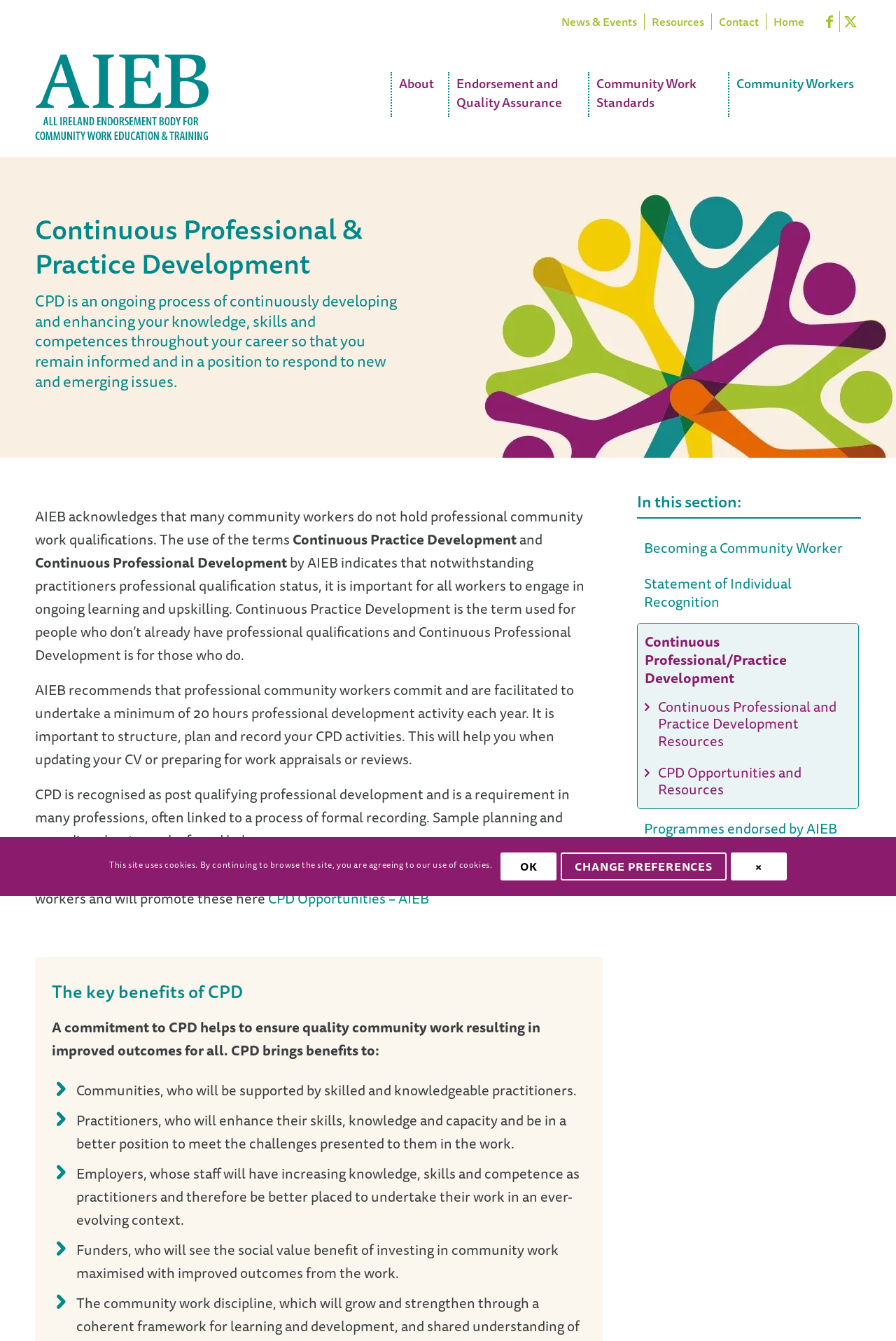Identify the bounding box for the given UI element using the description provided. Coordinates should be in the format (top-left x, top-left y, bottom-right x, bottom-right y) and must be between 0 and 1. Here is the description: Community Work Standards

[0.648, 0.026, 0.805, 0.117]